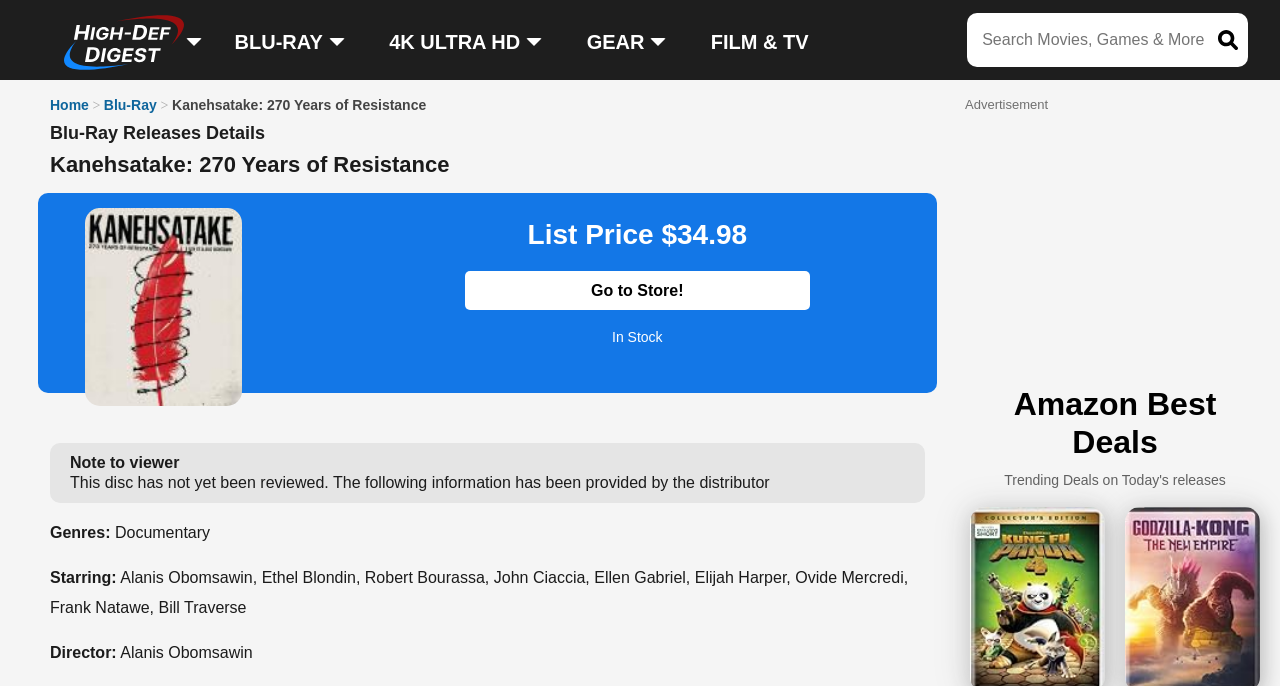Determine the bounding box coordinates for the UI element with the following description: "× Close". The coordinates should be four float numbers between 0 and 1, represented as [left, top, right, bottom].

[0.117, 0.029, 0.167, 0.093]